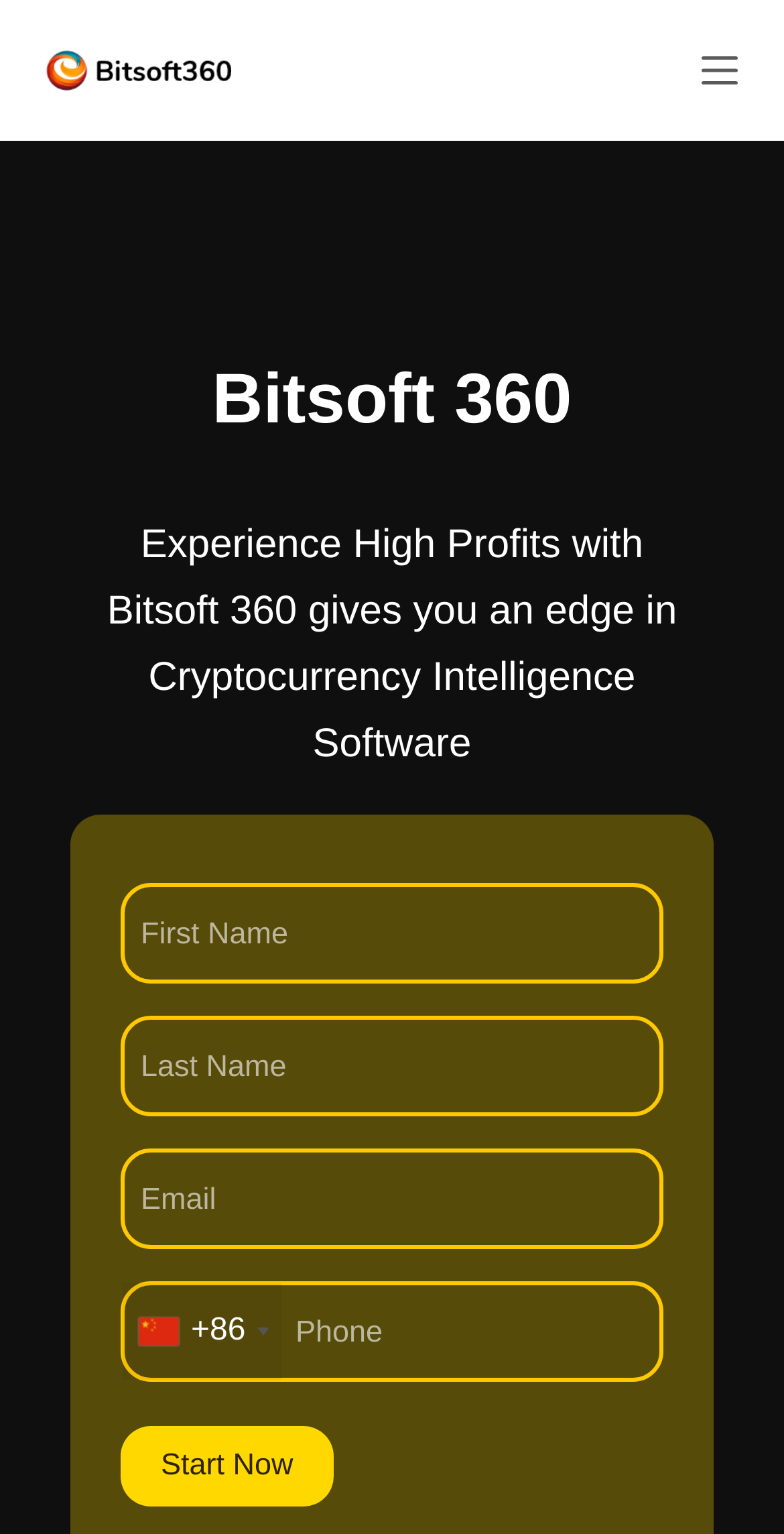Determine the bounding box for the UI element described here: "value="Start Now"".

[0.154, 0.93, 0.425, 0.982]